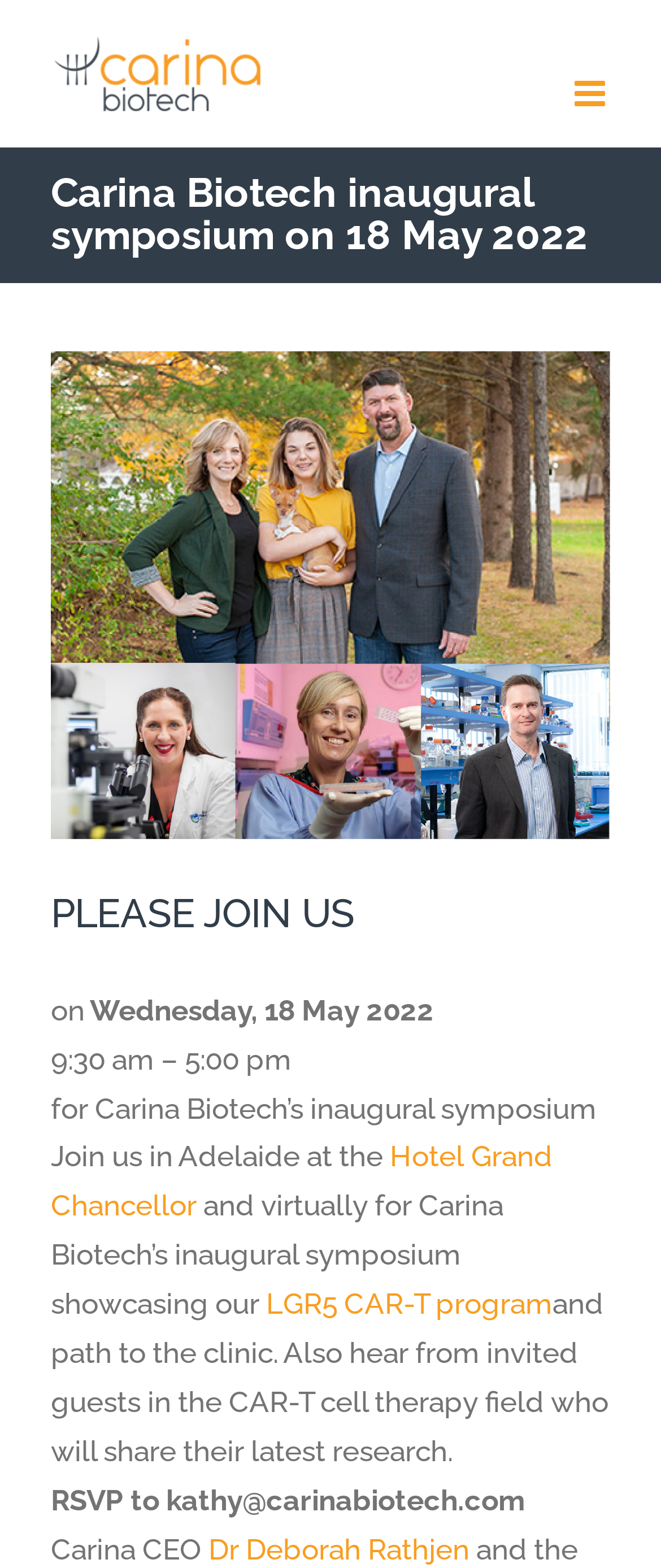What is the CEO of Carina Biotech?
We need a detailed and meticulous answer to the question.

I found the CEO of Carina Biotech by looking at the text 'Carina CEO' and the link 'Dr Deborah Rathjen' which is located below it.